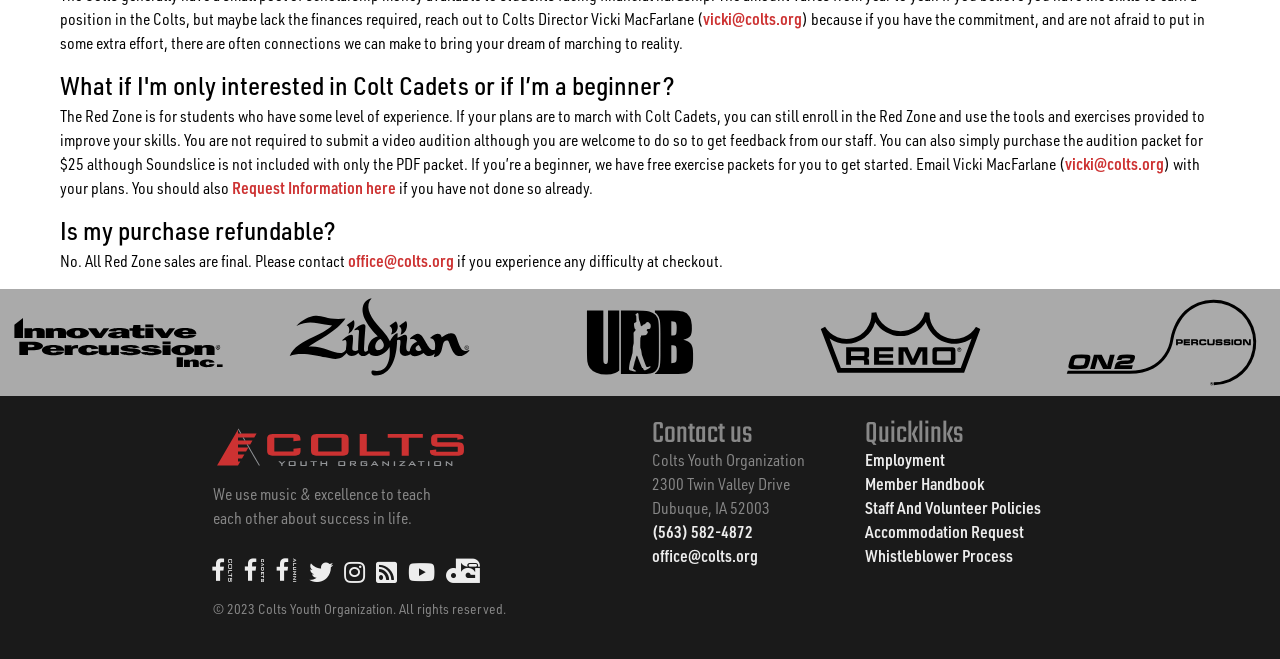What is the purpose of the Red Zone?
Answer the question with a detailed explanation, including all necessary information.

The purpose of the Red Zone is to improve skills, as mentioned in the text 'If your plans are to march with Colt Cadets, you can still enroll in the Red Zone and use the tools and exercises provided to improve your skills'.